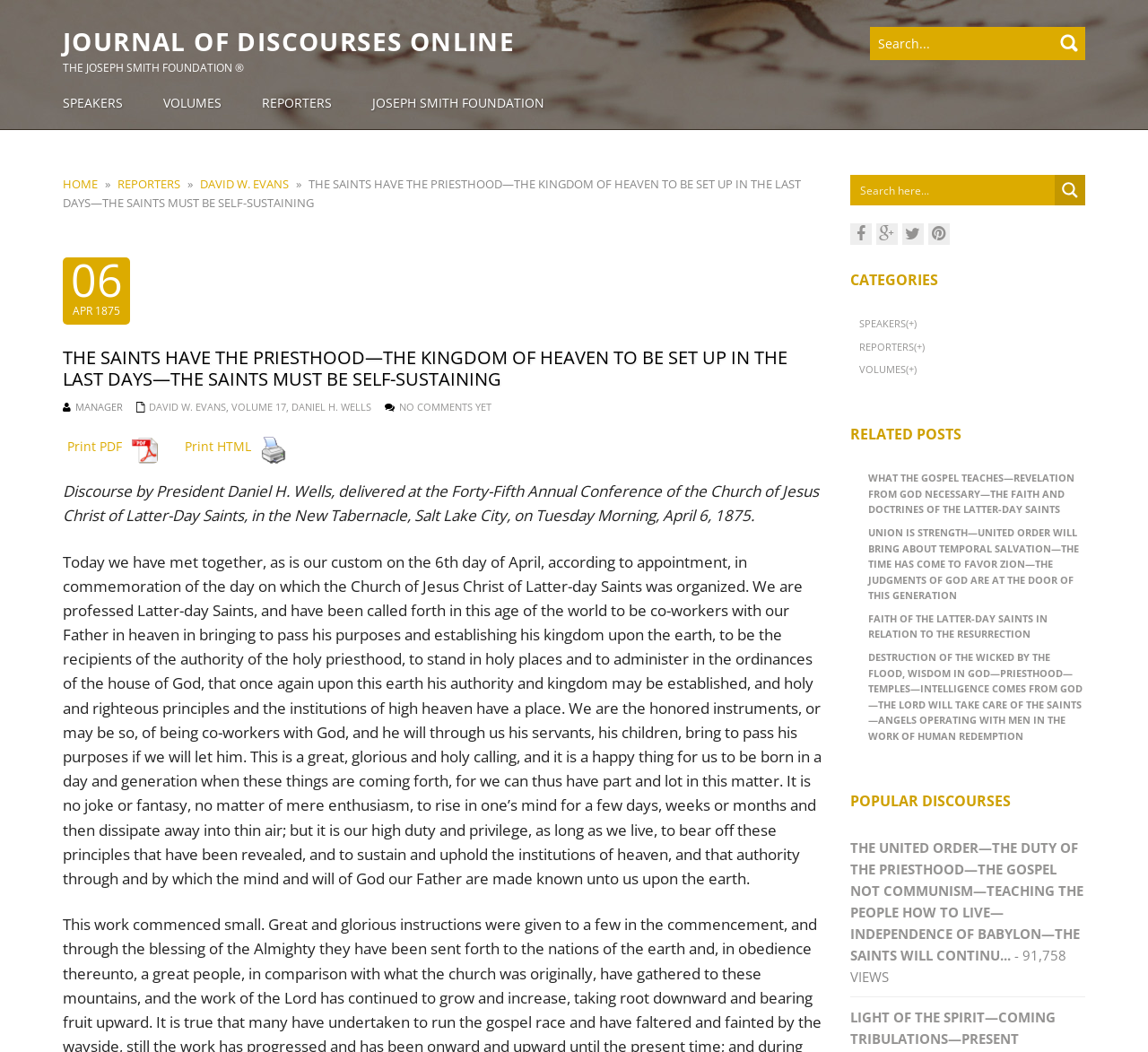Answer succinctly with a single word or phrase:
What is the name of the foundation?

Joseph Smith Foundation